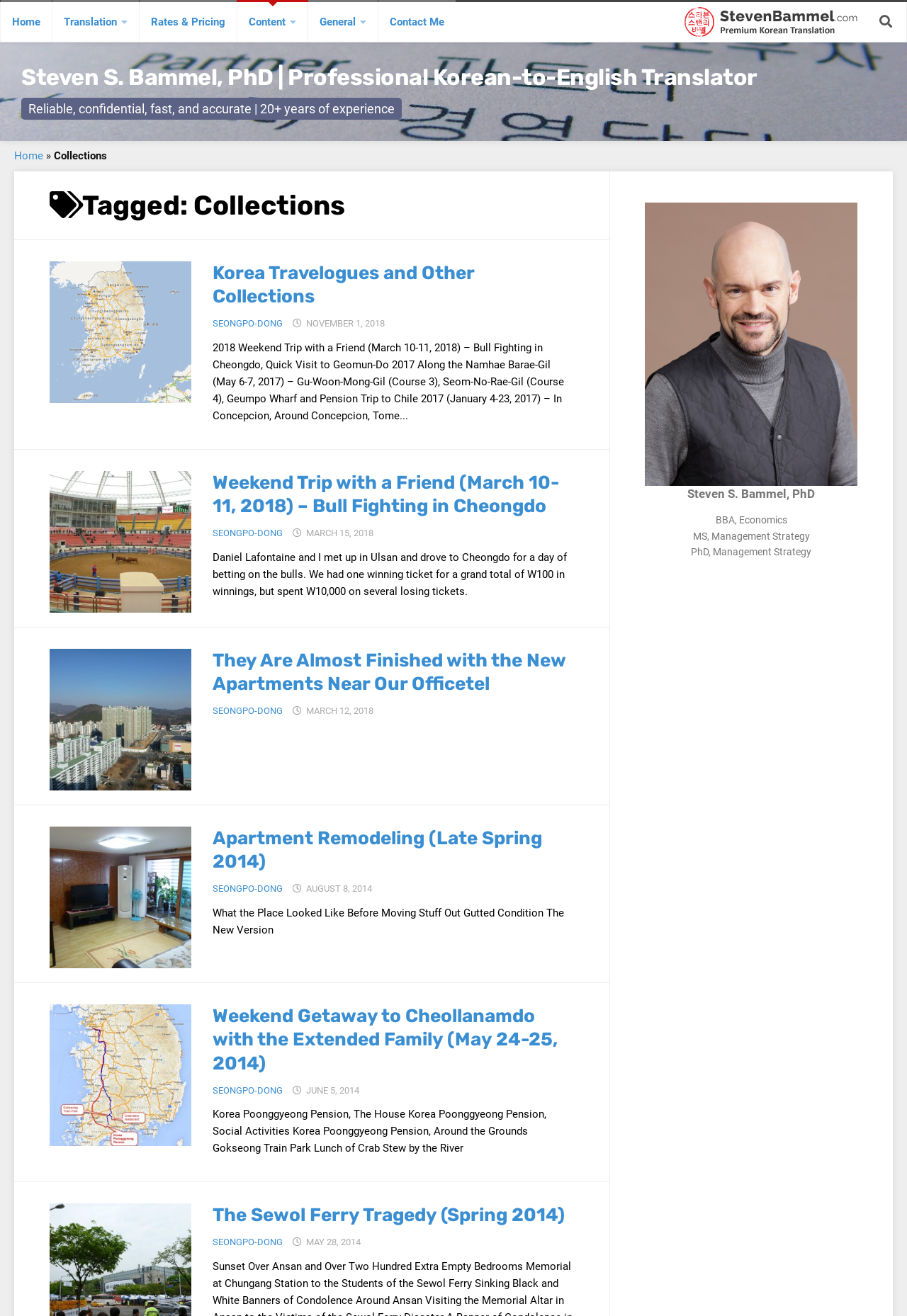Identify the bounding box of the UI element described as follows: "Apartment Remodeling (Late Spring 2014)". Provide the coordinates as four float numbers in the range of 0 to 1 [left, top, right, bottom].

[0.234, 0.628, 0.598, 0.663]